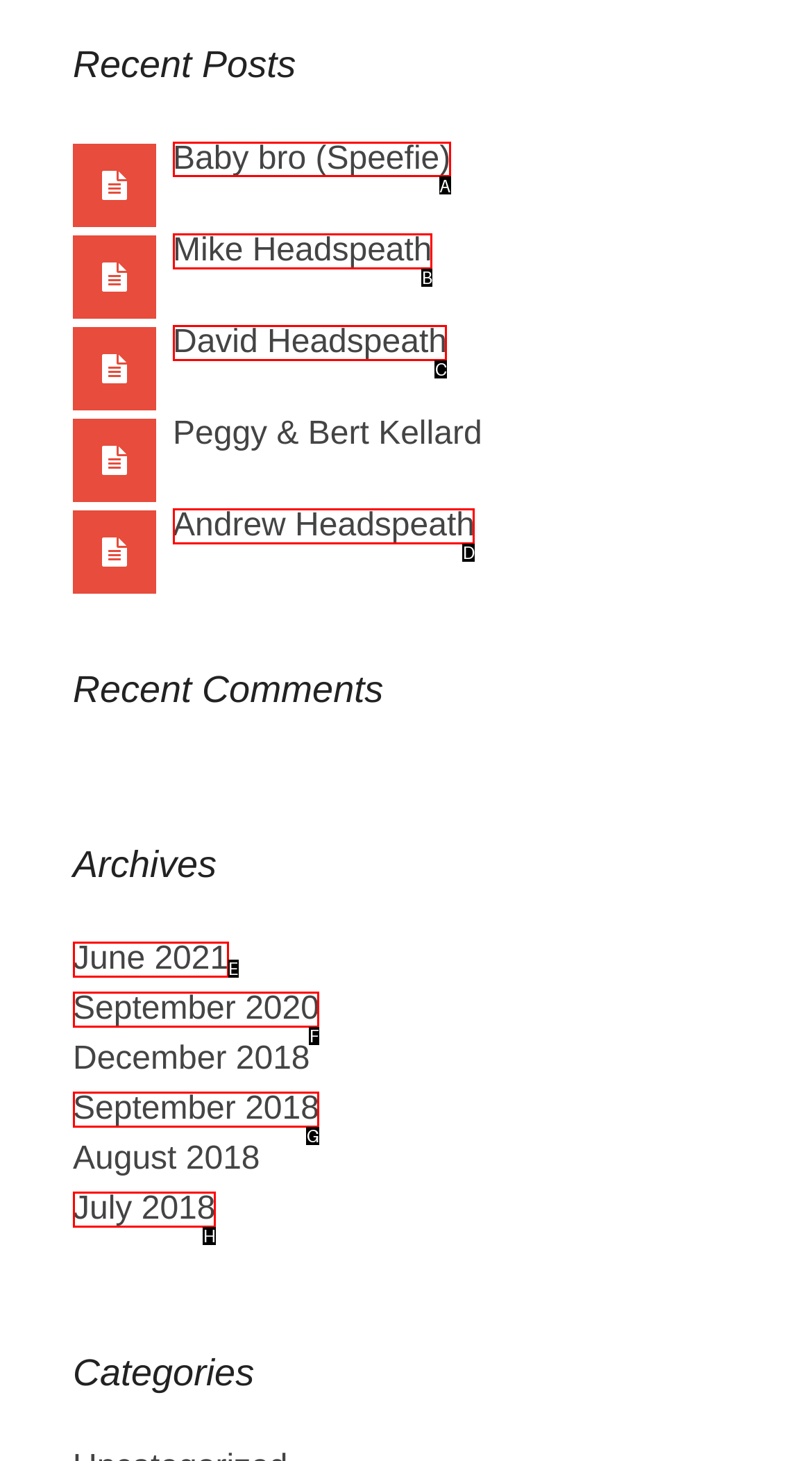Select the right option to accomplish this task: Click the '快速連結' link. Reply with the letter corresponding to the correct UI element.

None